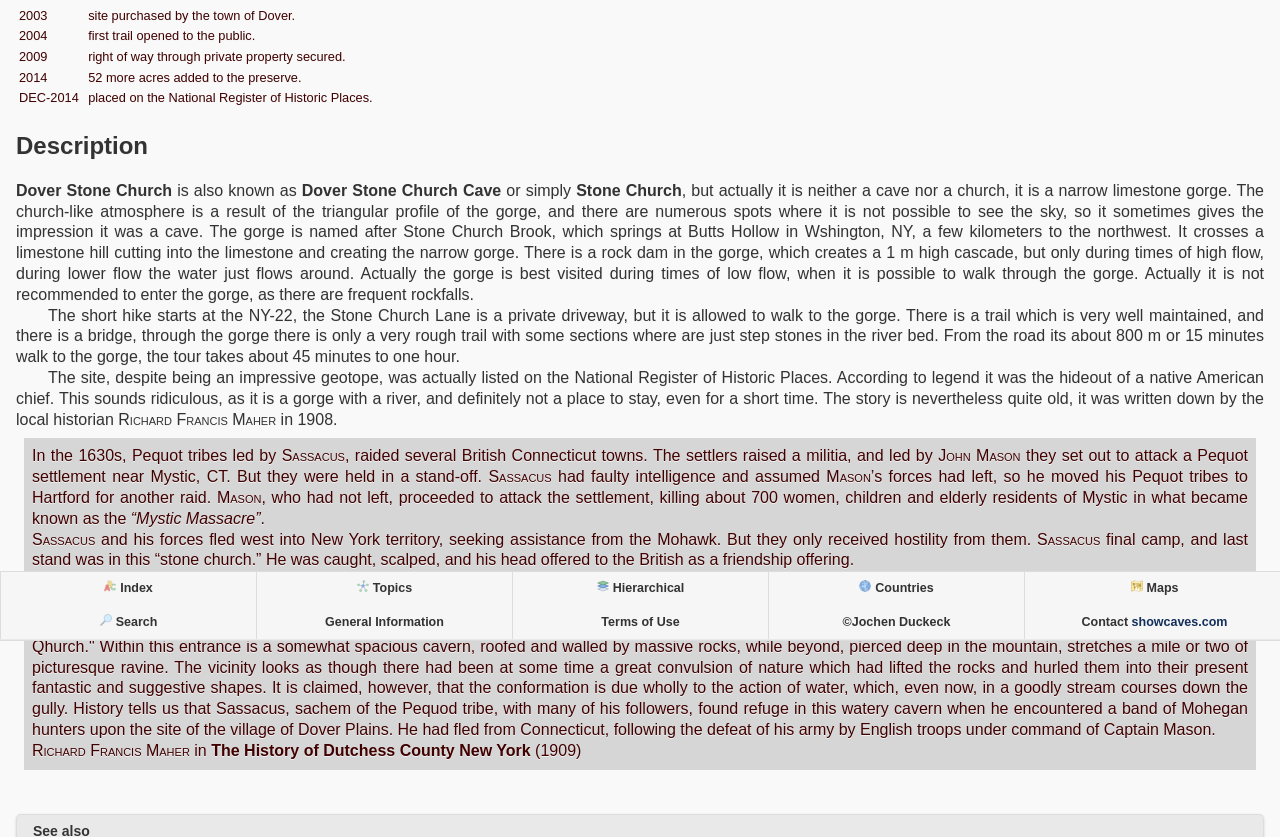Specify the bounding box coordinates (top-left x, top-left y, bottom-right x, bottom-right y) of the UI element in the screenshot that matches this description: Hierarchical

[0.4, 0.683, 0.6, 0.723]